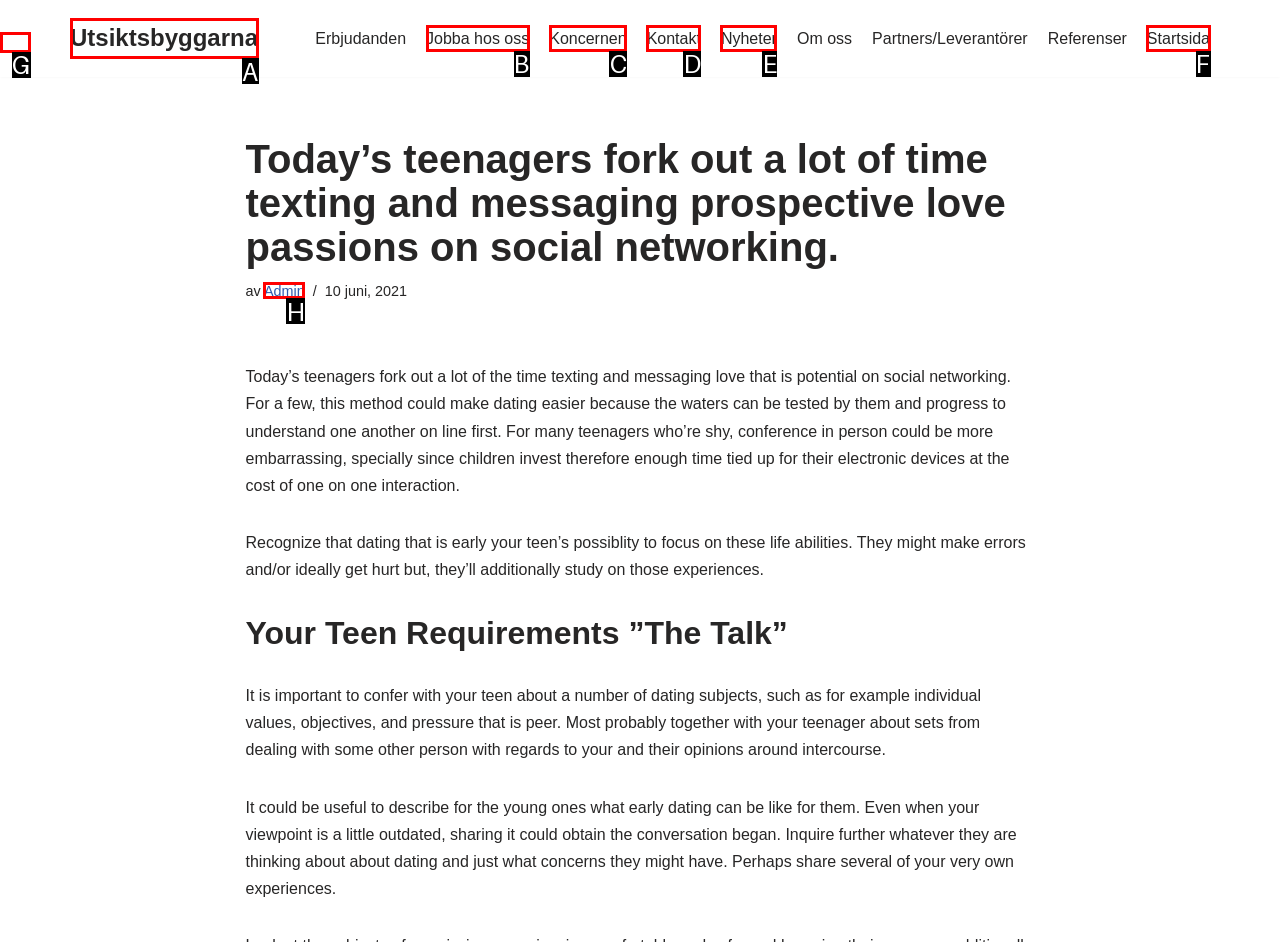Select the option that fits this description: Admin
Answer with the corresponding letter directly.

H